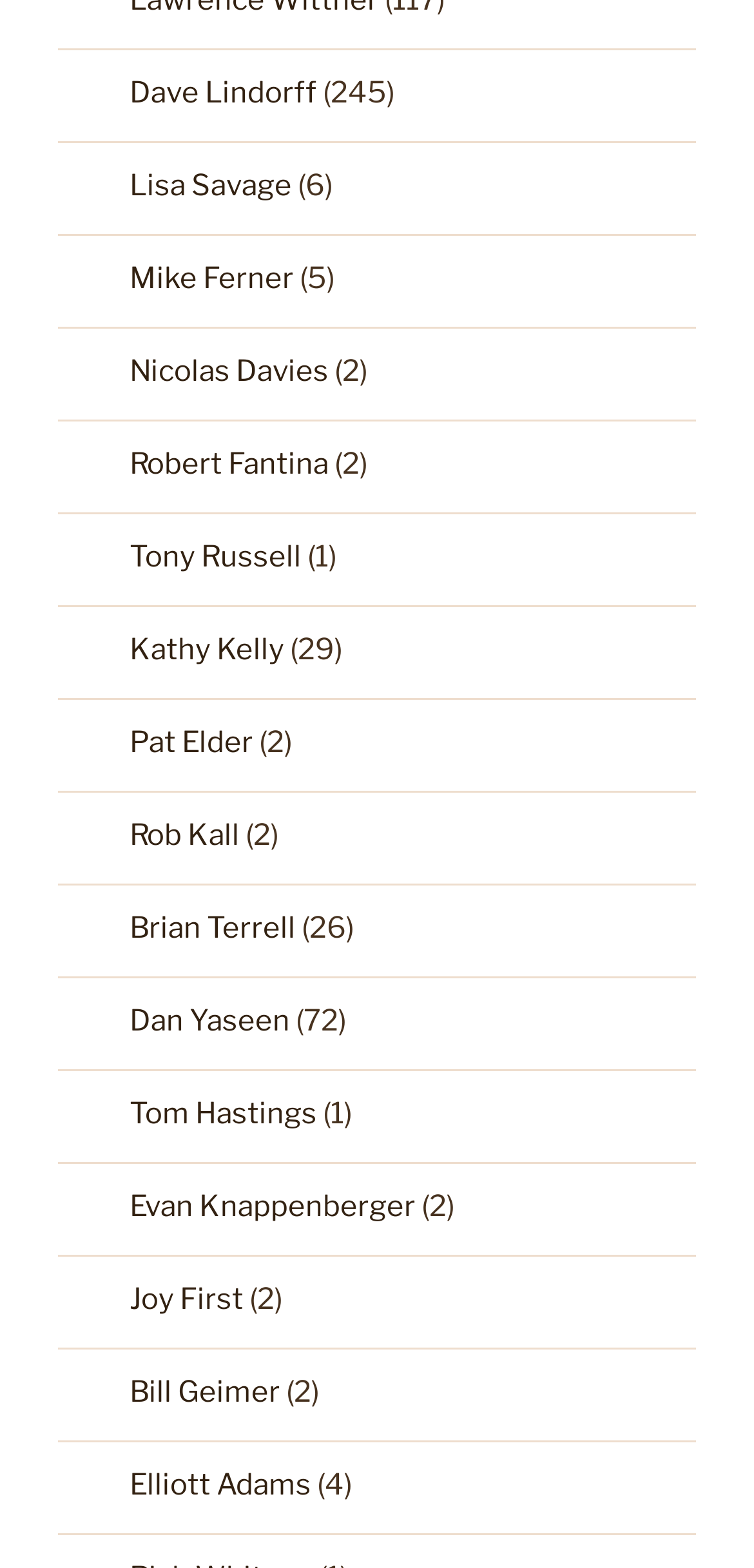Examine the image carefully and respond to the question with a detailed answer: 
How many authors are listed on this webpage?

I counted the number of links with names, each of which appears to be an author, and found 20 of them.